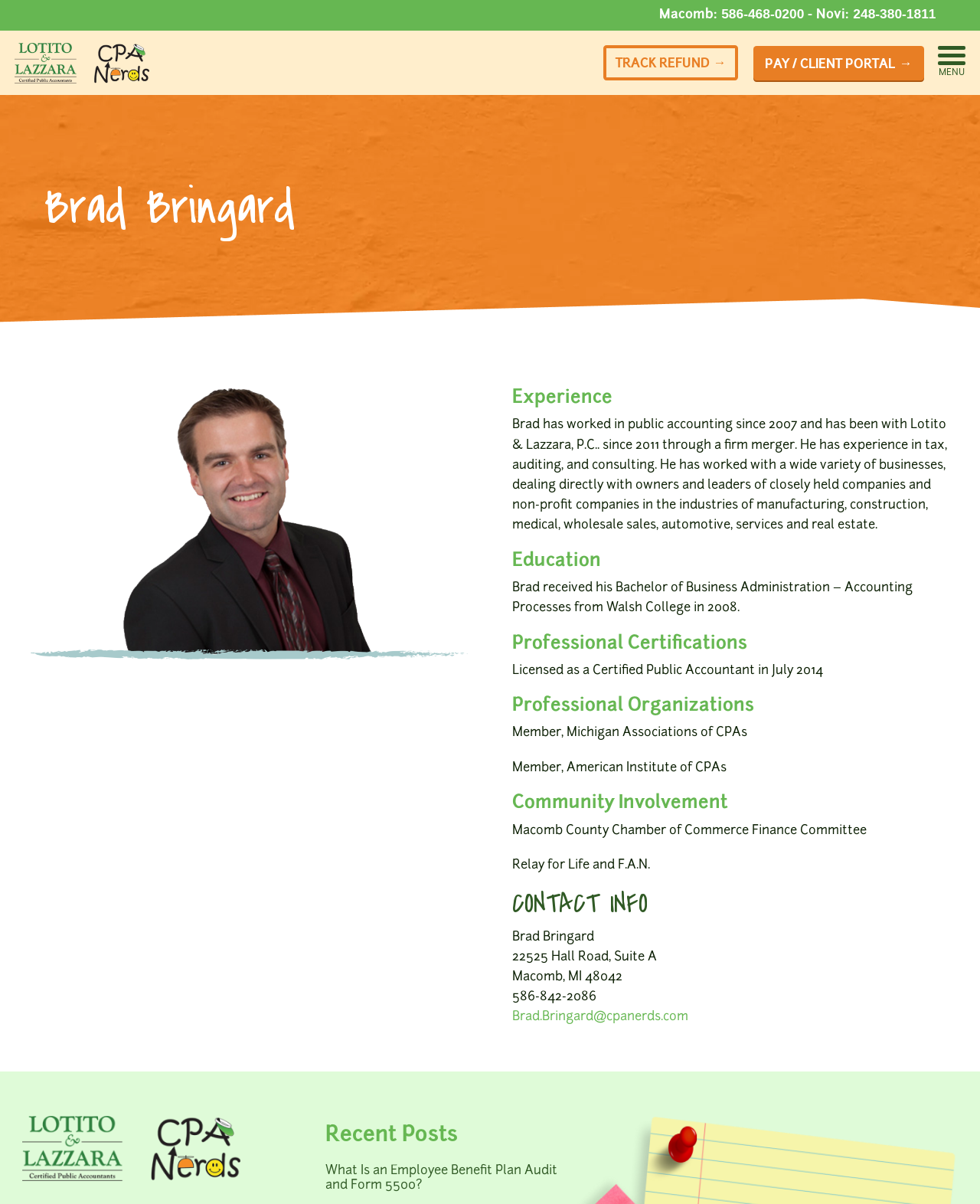Determine the bounding box coordinates for the UI element described. Format the coordinates as (top-left x, top-left y, bottom-right x, bottom-right y) and ensure all values are between 0 and 1. Element description: 248-380-1811

[0.871, 0.005, 0.955, 0.018]